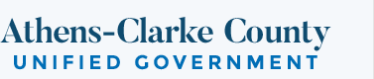Describe the image with as much detail as possible.

The image features the logo of the Athens-Clarke County Unified Government, prominently displayed at the center. The text is presented in two distinct styles: "Athens-Clarke County" is highlighted in a larger, bold font, emphasizing the region, while "UNIFIED GOVERNMENT" is rendered in a smaller, uppercase format to signify the governing entity. This logo symbolizes the unified efforts of the local government to serve the Athens-Clarke County community, reflecting its commitment to governance and public service. The clean and professional design enhances the visual identity of the local government, promoting accessibility and engagement with the community.